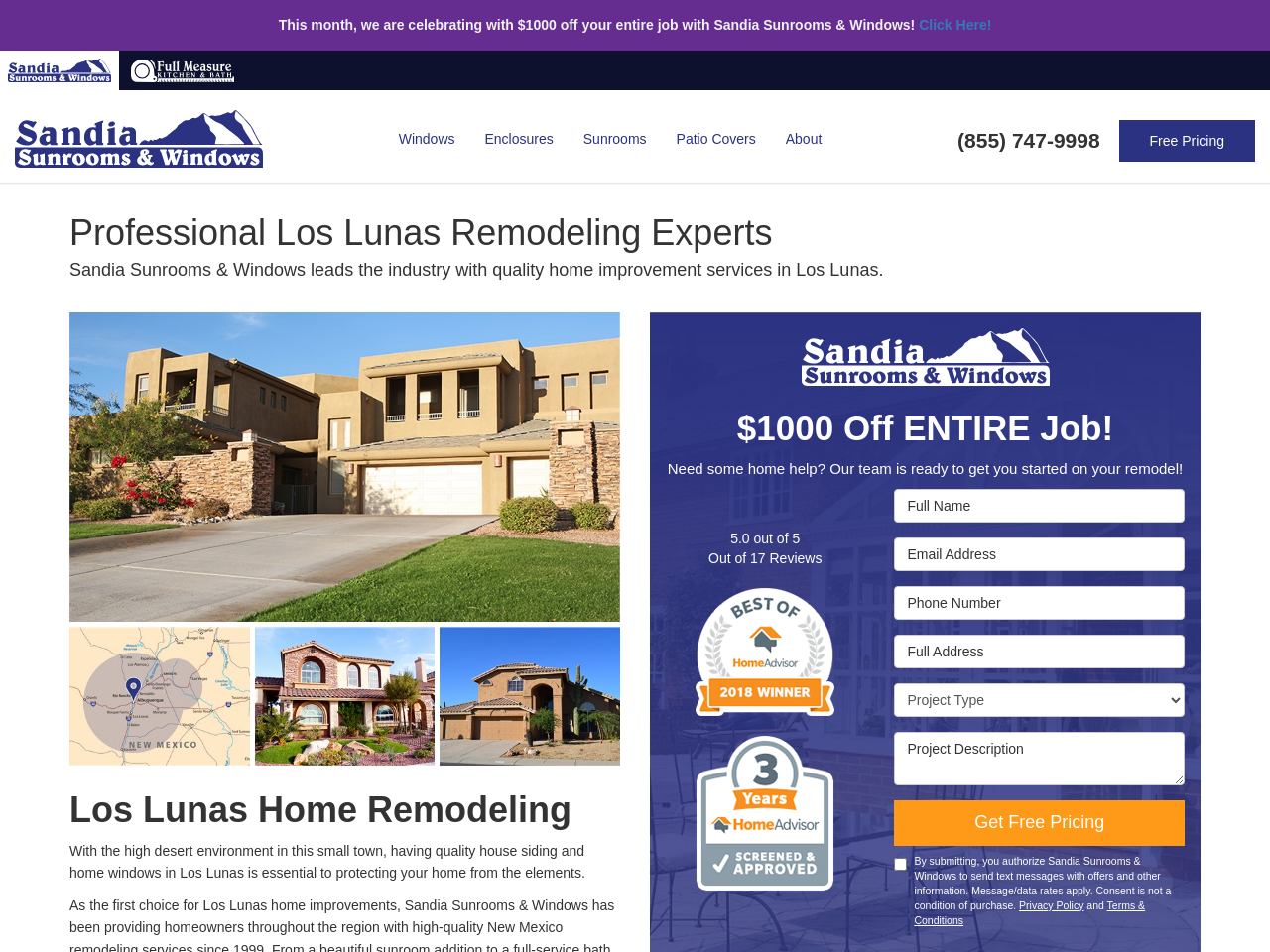Can you provide the bounding box coordinates for the element that should be clicked to implement the instruction: "Enter your full name in the input field"?

[0.704, 0.513, 0.933, 0.549]